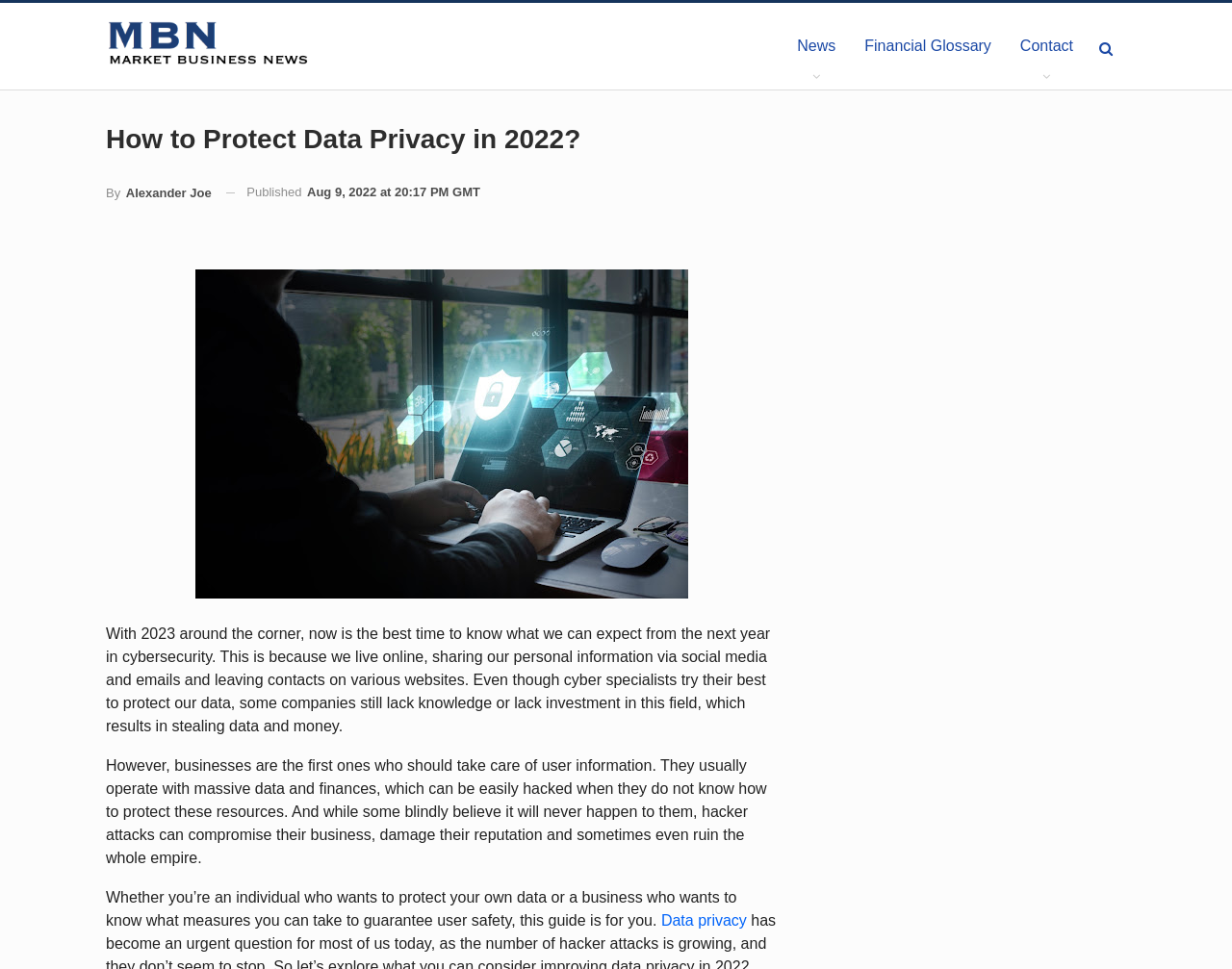Who is the author of the article?
Please answer the question as detailed as possible.

I found the author's name by looking at the section below the main heading, where I saw a link with the text 'By Alexander Joe'.